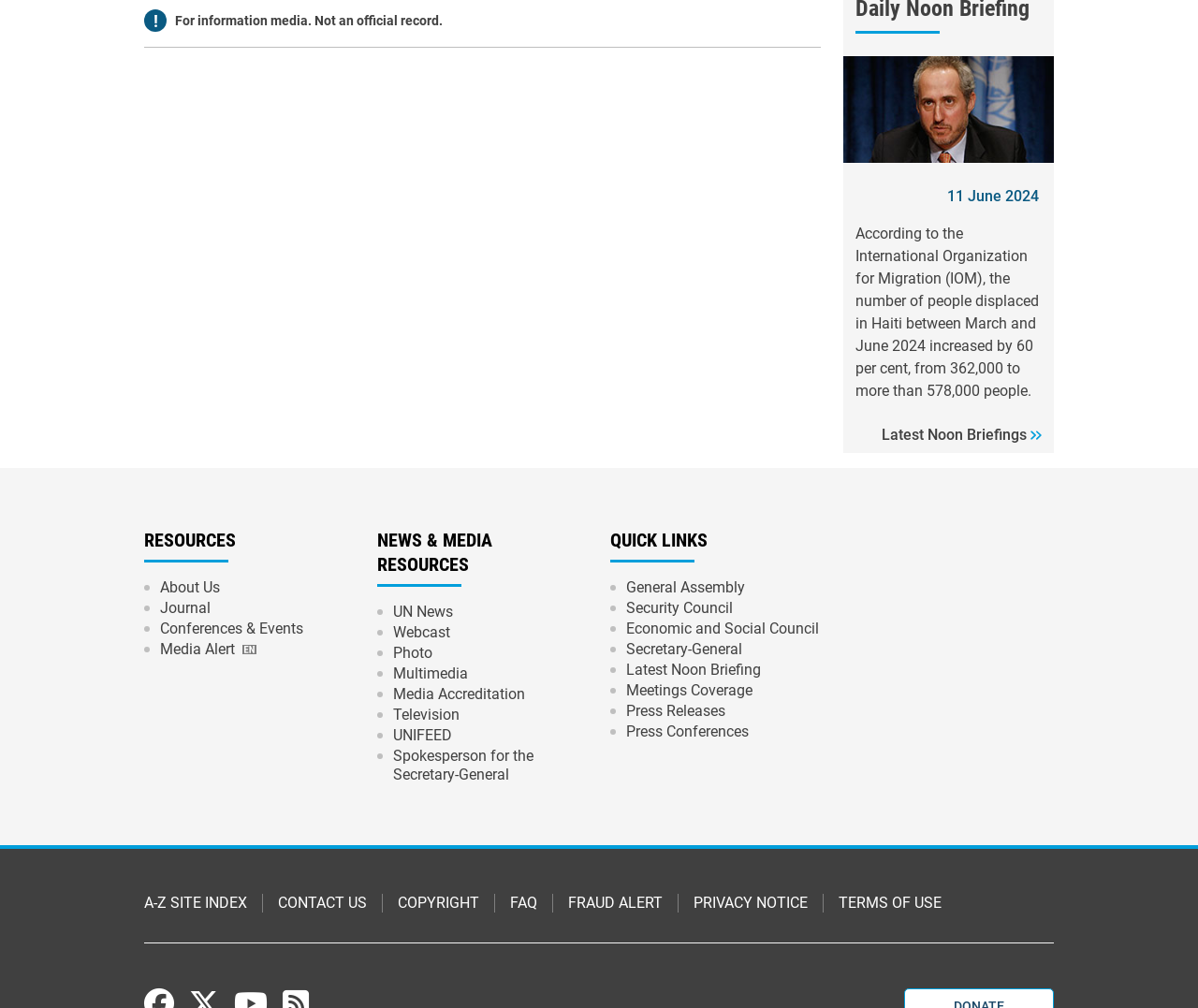From the element description: "Press Conferences", extract the bounding box coordinates of the UI element. The coordinates should be expressed as four float numbers between 0 and 1, in the order [left, top, right, bottom].

[0.522, 0.716, 0.626, 0.736]